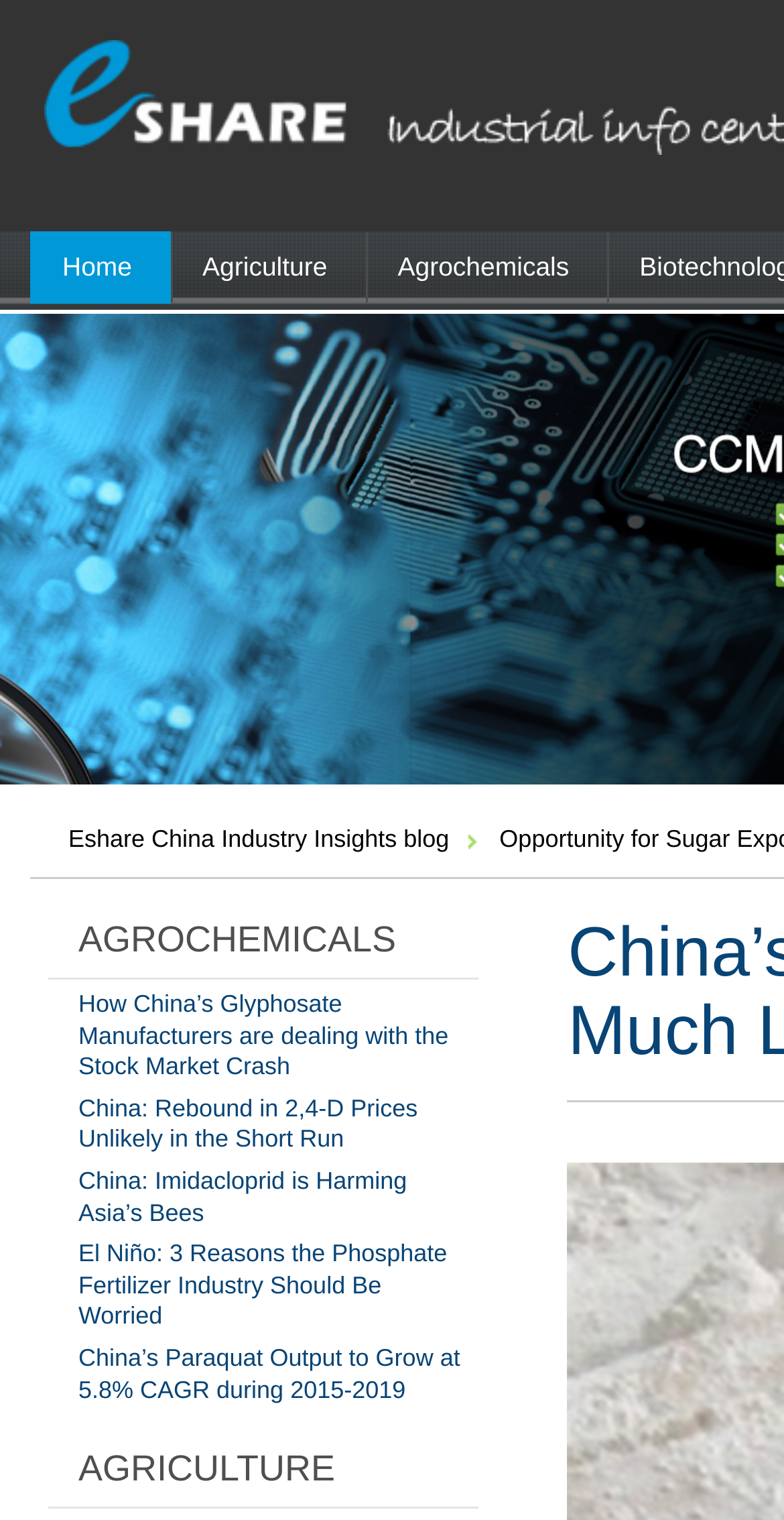Please reply with a single word or brief phrase to the question: 
How many articles are listed under Agrochemicals?

5